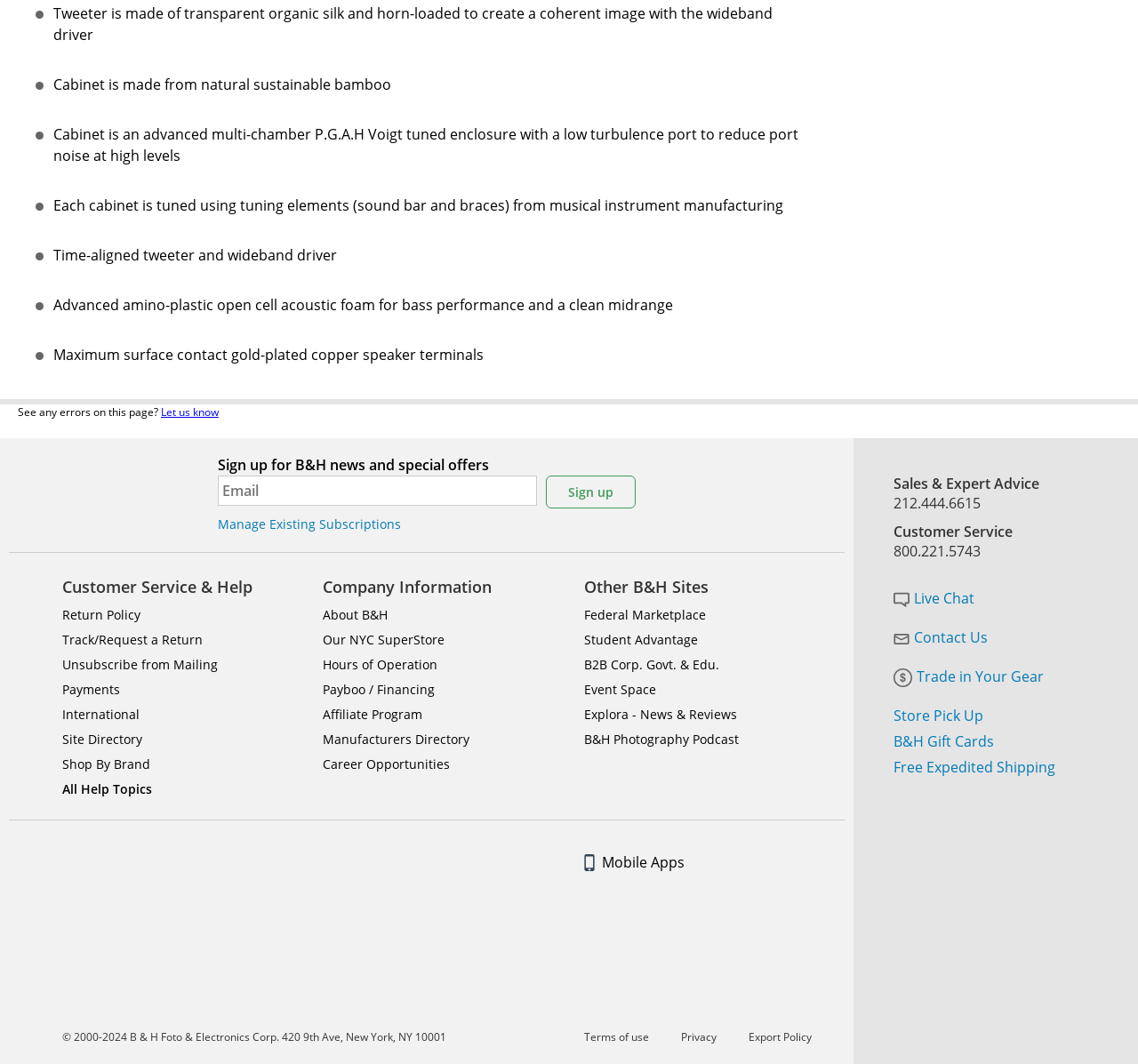What is the function of the tuning elements in the cabinet?
Examine the image closely and answer the question with as much detail as possible.

I found this answer by analyzing the StaticText element with the text 'Each cabinet is tuned using tuning elements (sound bar and braces) from musical instrument manufacturing' which is located in the middle of the webpage.